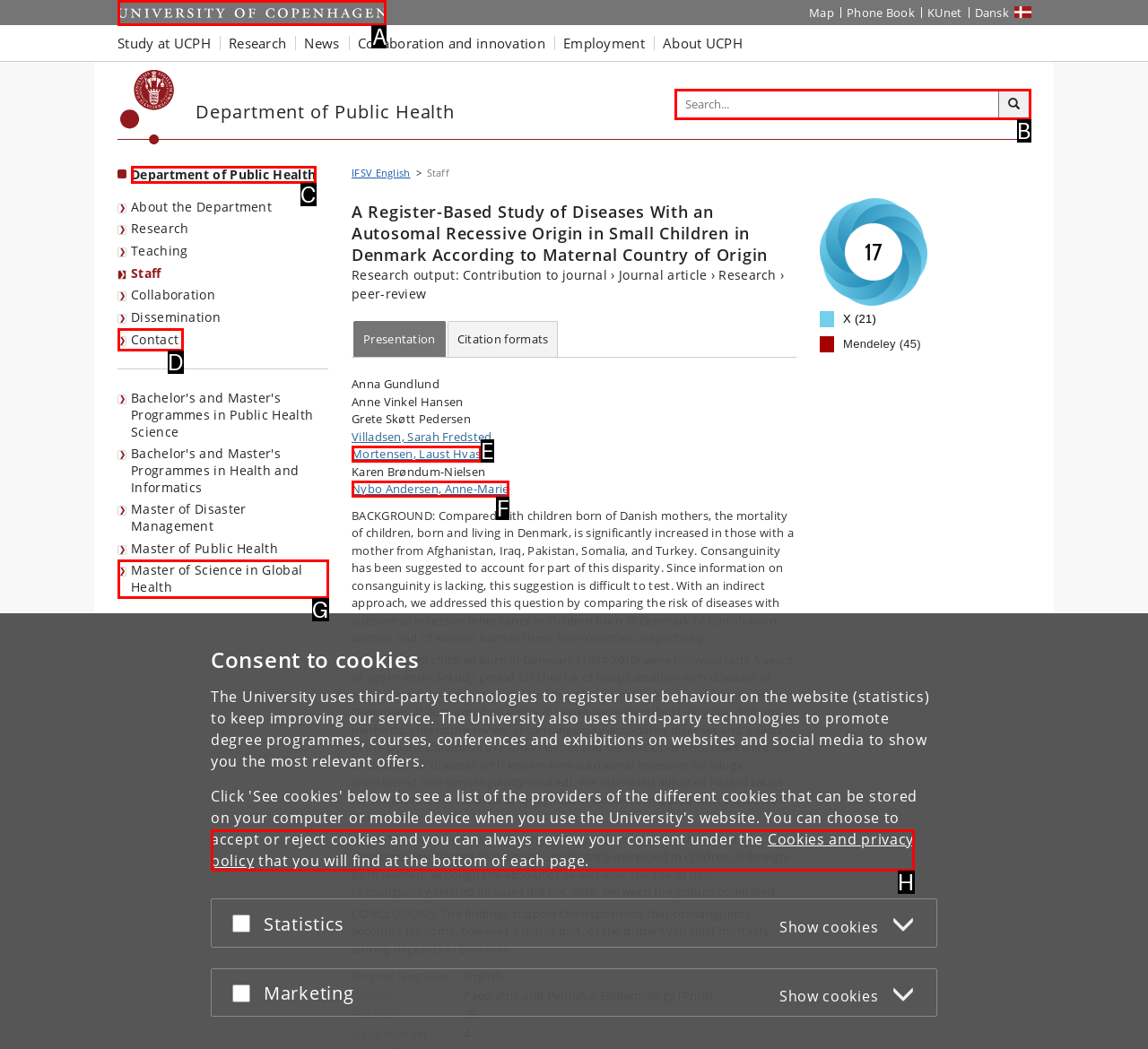Which HTML element should be clicked to fulfill the following task: Search for something?
Reply with the letter of the appropriate option from the choices given.

B